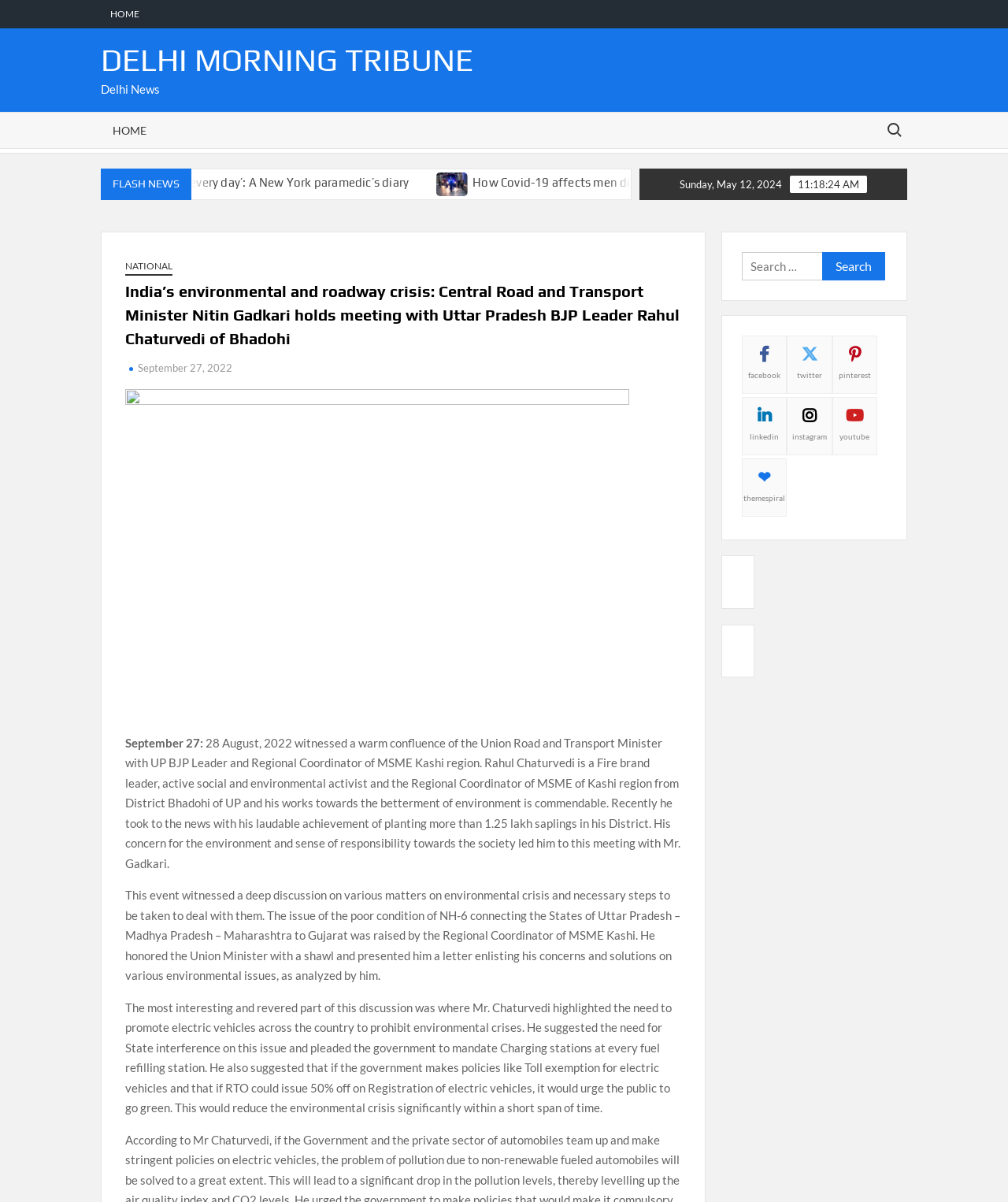Please determine the bounding box coordinates of the area that needs to be clicked to complete this task: 'Visit the 'DELHI MORNING TRIBUNE' page'. The coordinates must be four float numbers between 0 and 1, formatted as [left, top, right, bottom].

[0.1, 0.035, 0.47, 0.065]